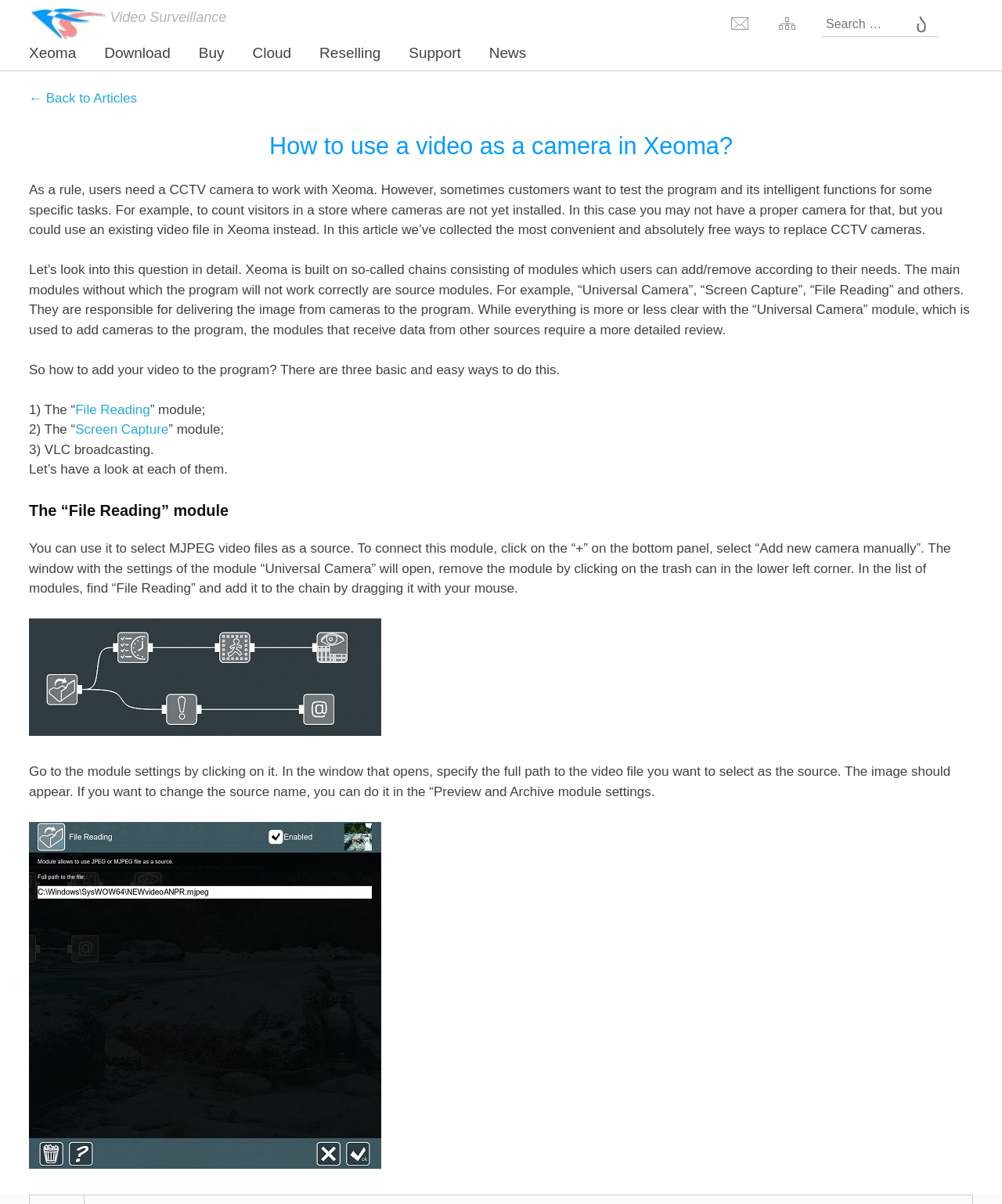What is the format of the video file that can be used with the 'File Reading' module?
Based on the image, provide your answer in one word or phrase.

MJPEG